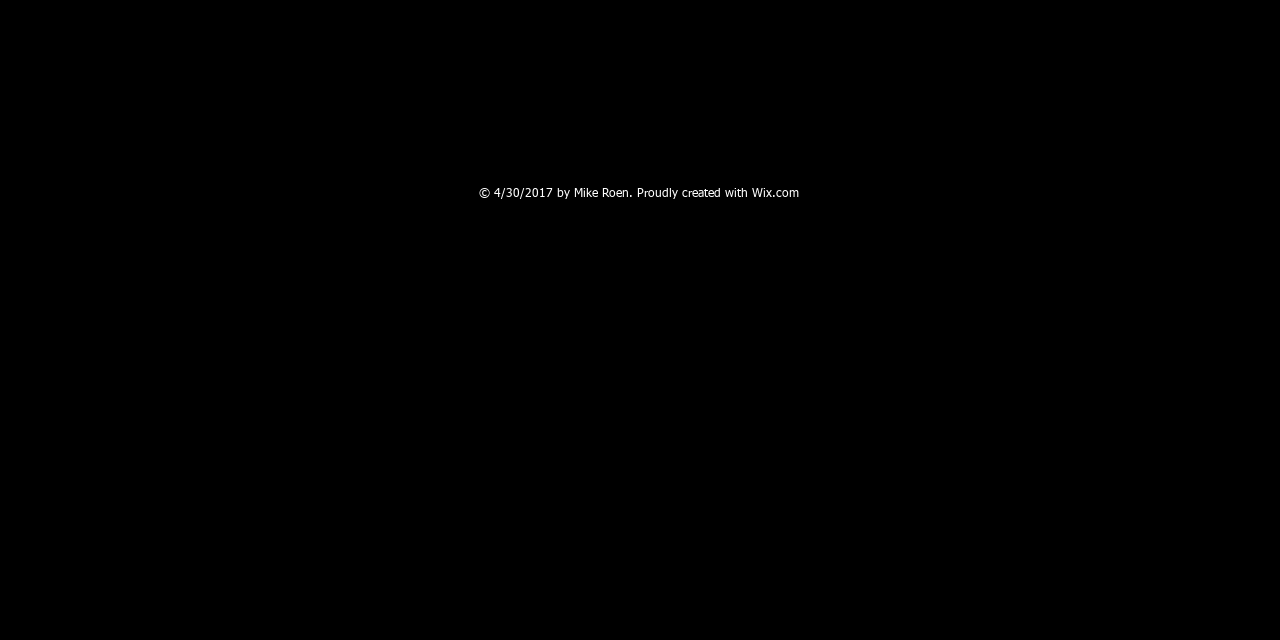Please determine the bounding box coordinates for the element with the description: "Wix.com".

[0.588, 0.294, 0.624, 0.312]